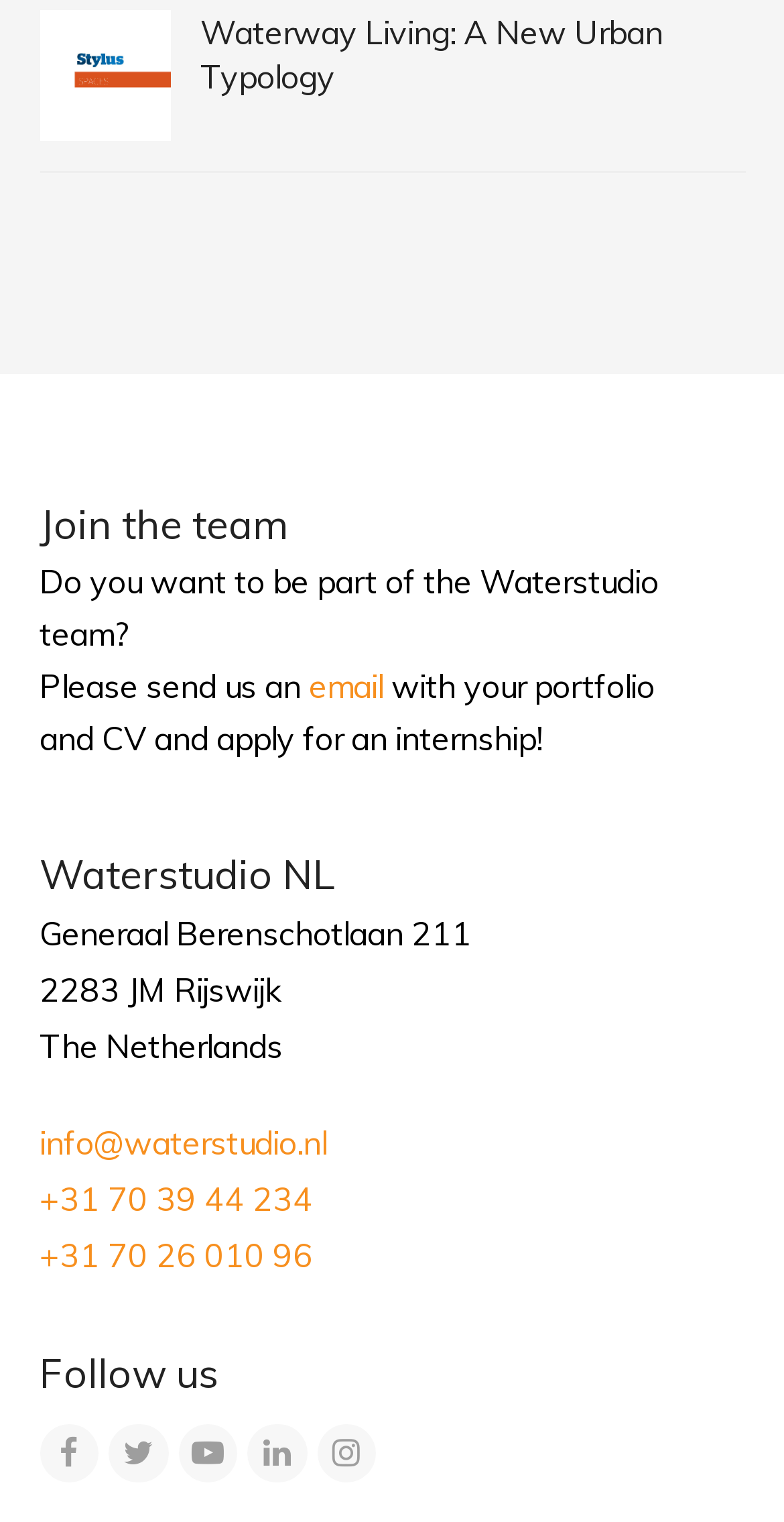Answer the following in one word or a short phrase: 
What is the country where Waterstudio NL is located?

The Netherlands